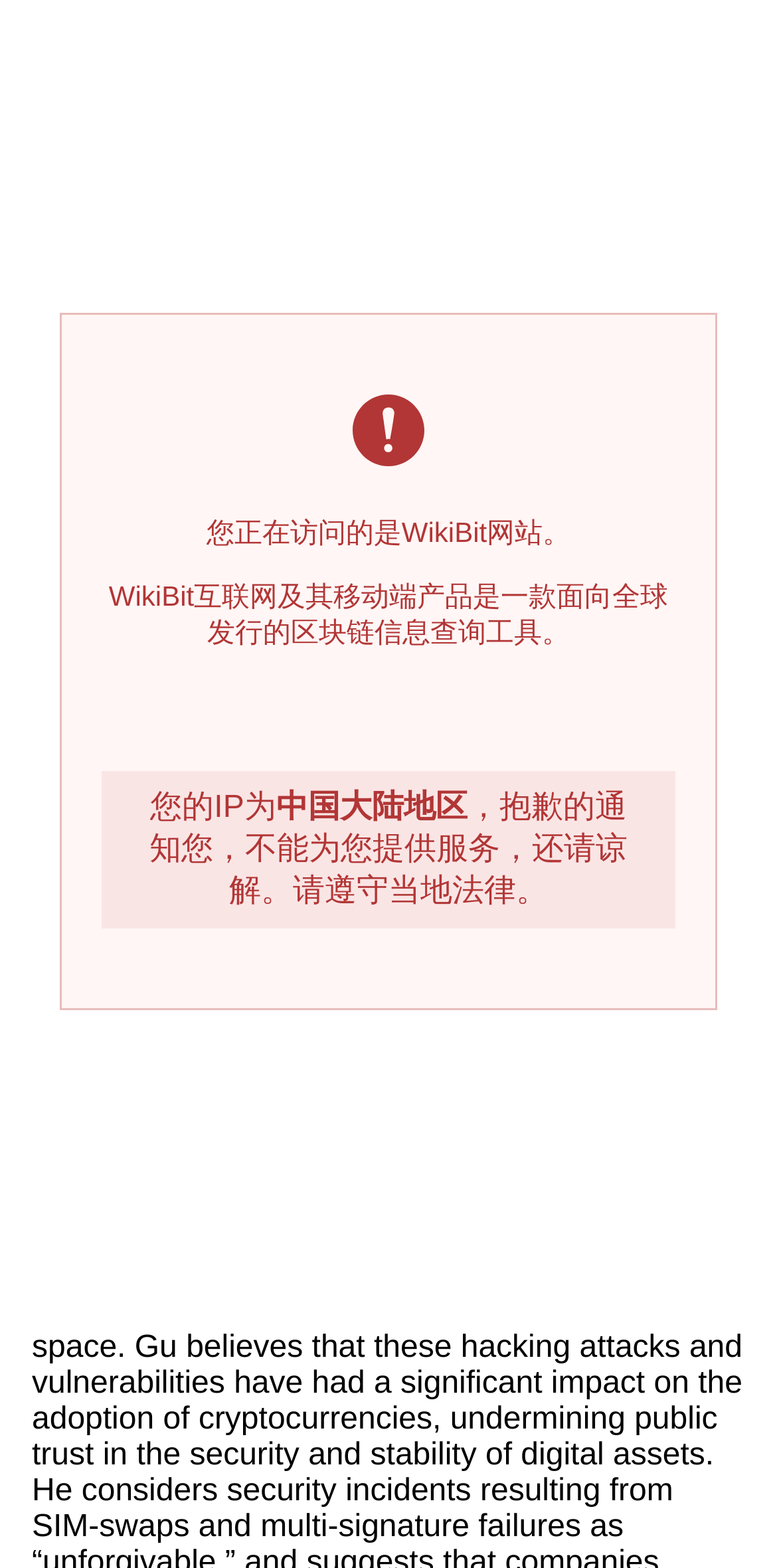Give a one-word or short phrase answer to the question: 
What is the purpose of the textbox?

Enter broker name for inquiries